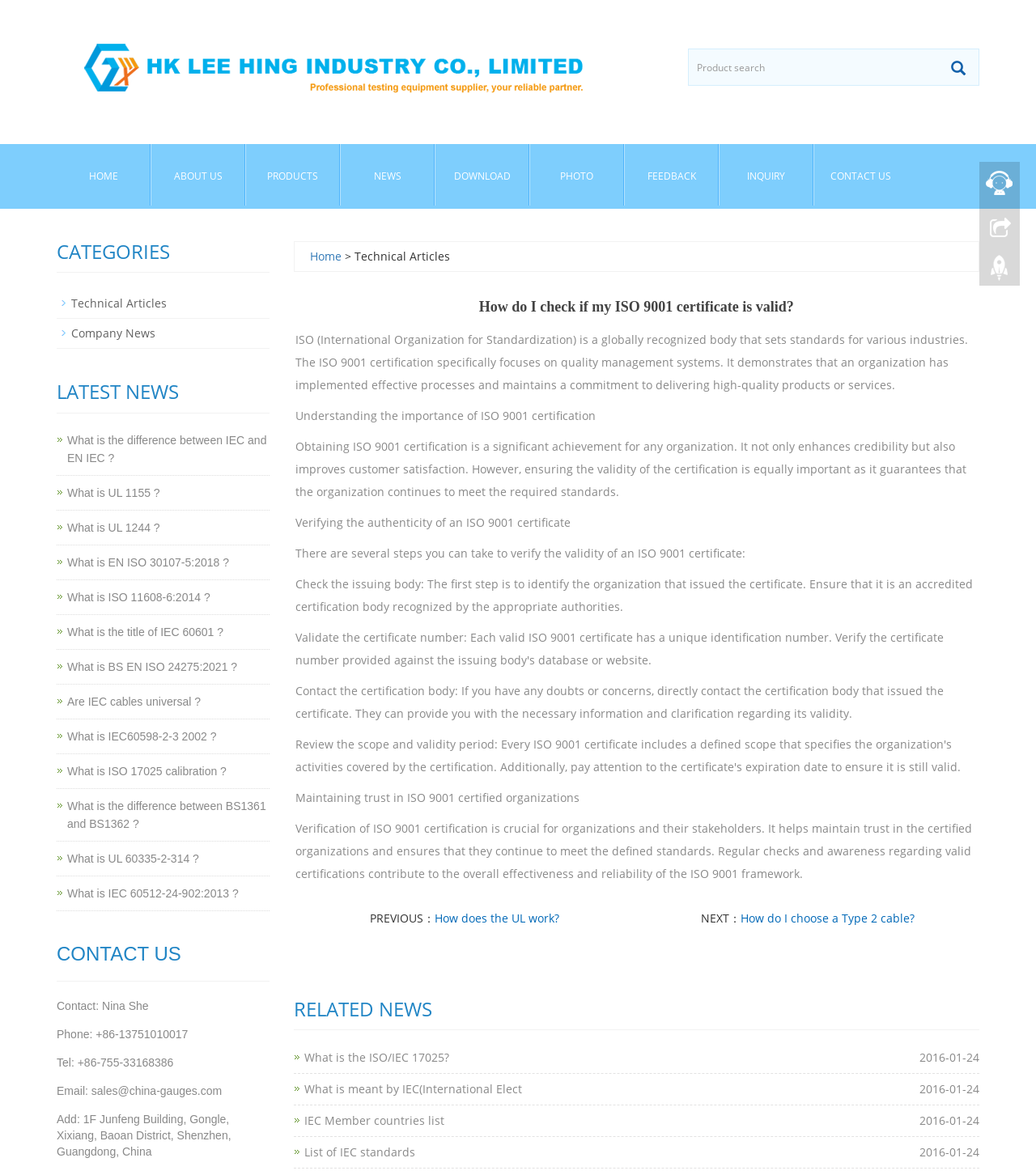Bounding box coordinates are specified in the format (top-left x, top-left y, bottom-right x, bottom-right y). All values are floating point numbers bounded between 0 and 1. Please provide the bounding box coordinate of the region this sentence describes: How does the UL work?

[0.42, 0.775, 0.54, 0.788]